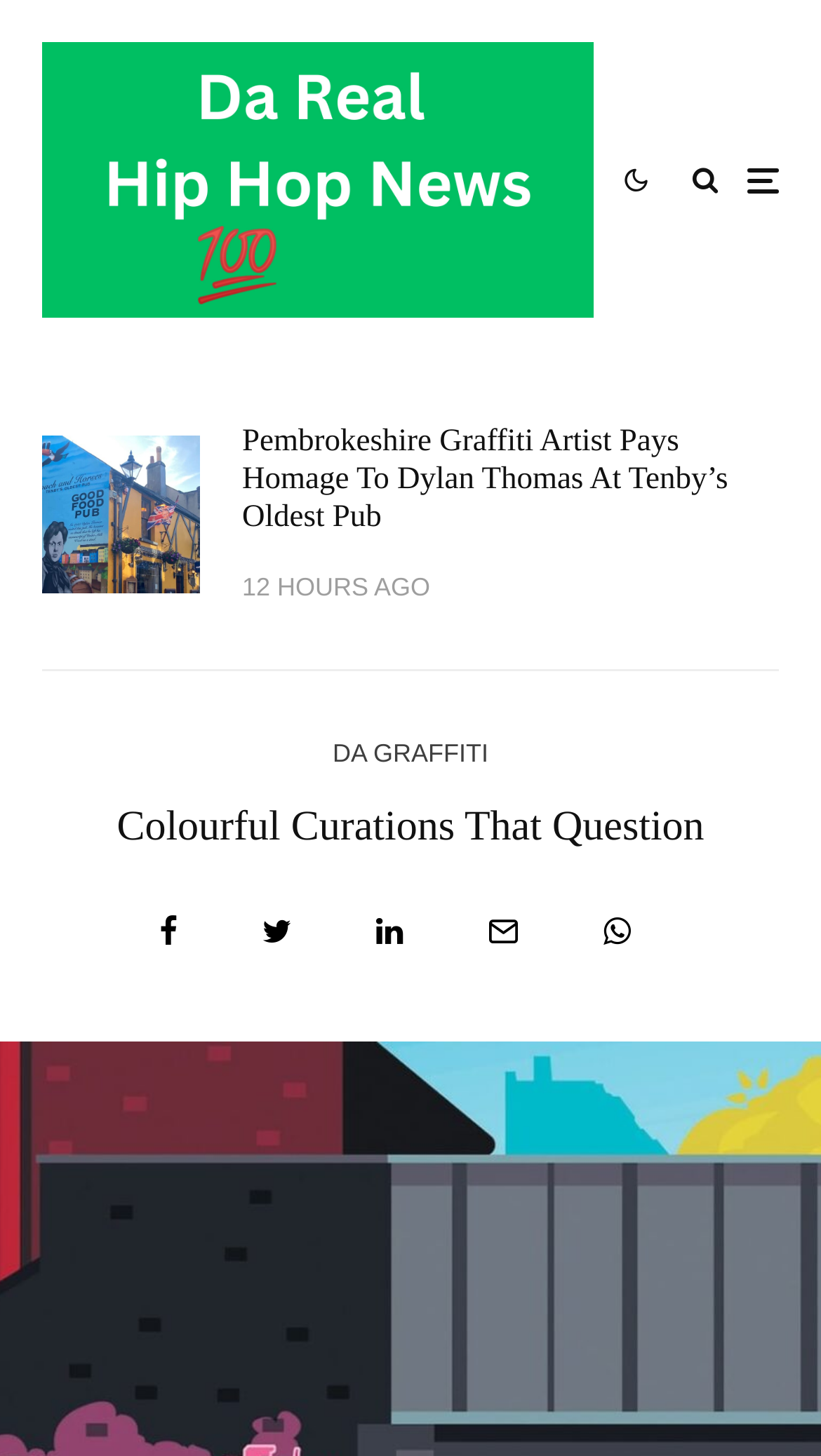How long ago was the article published?
Based on the screenshot, give a detailed explanation to answer the question.

The time element on the webpage shows '12 HOURS AGO', indicating that the article was published 12 hours ago.